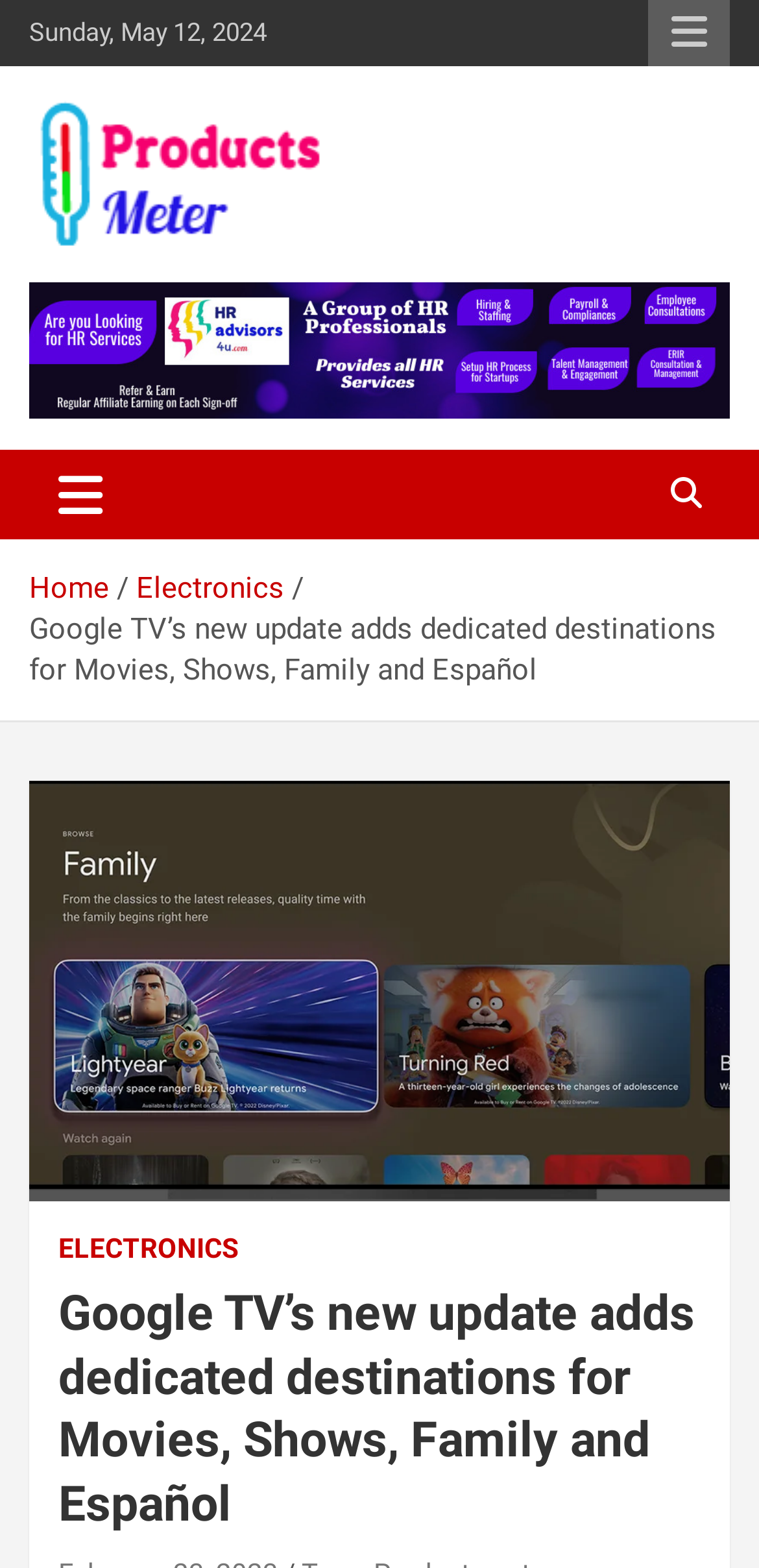How many navigation links are in the breadcrumbs?
Answer the question with a detailed and thorough explanation.

I found the number of navigation links in the breadcrumbs by looking at the navigation element, where it says 'Home' and 'Electronics' as two separate links.